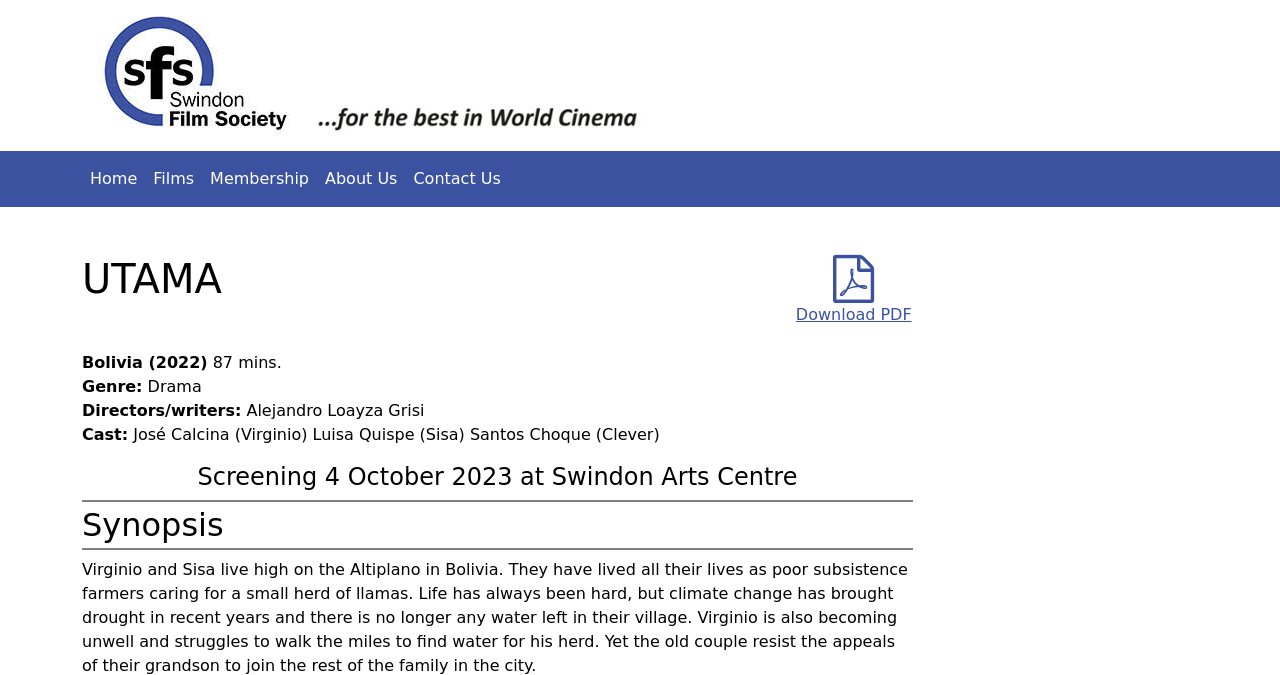Provide the bounding box coordinates for the UI element that is described by this text: "Films". The coordinates should be in the form of four float numbers between 0 and 1: [left, top, right, bottom].

[0.113, 0.224, 0.158, 0.307]